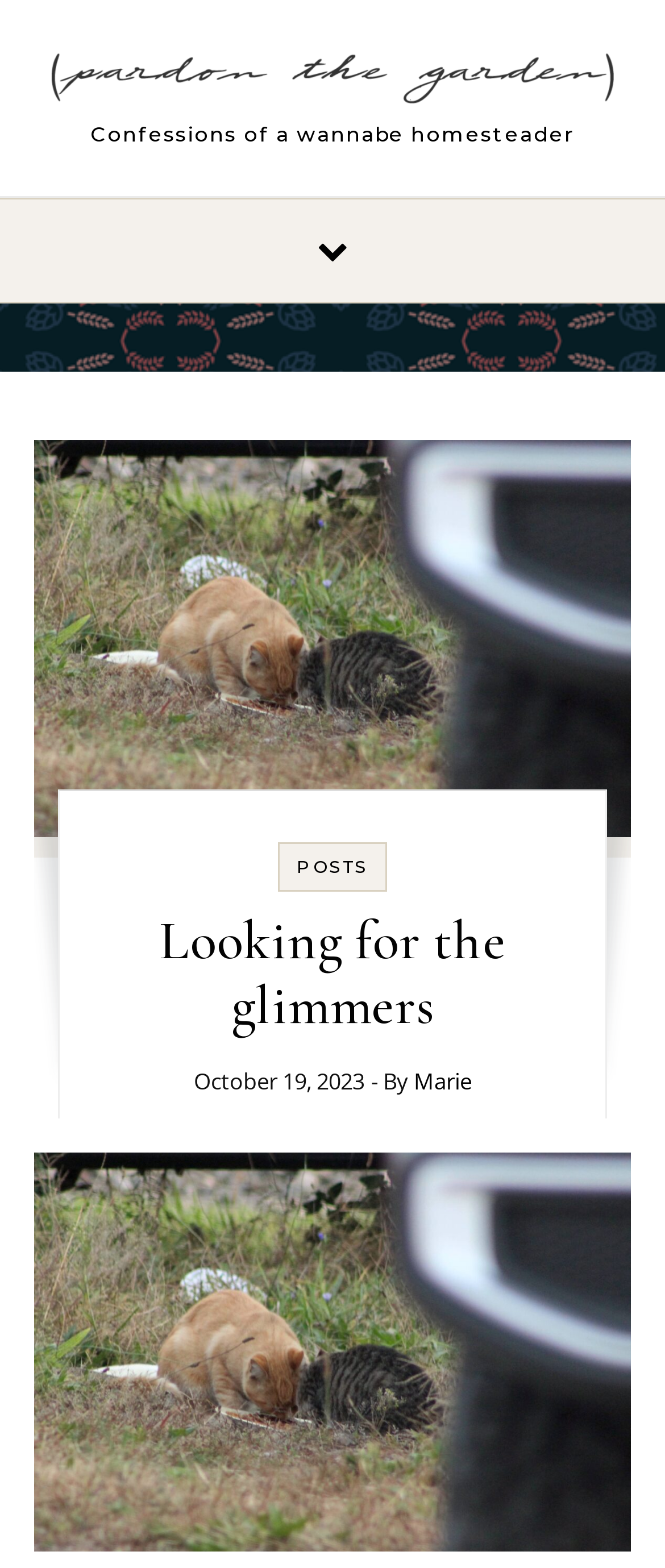Create an elaborate caption for the webpage.

The webpage is titled "Looking for the glimmers – Pardon the Garden" and appears to be a blog or personal website. At the top, there is a logo or icon with the text "Pardon the Garden" next to it, which is also a clickable link. Below this, there is a subtitle or tagline that reads "Confessions of a wannabe homesteader".

On the right side of the page, there is a button with an icon, which when clicked, reveals a menu or navigation section. This section contains a header with the title "Looking for the glimmers", followed by a link to "POSTS", and then a date "October 19, 2023". Below the date, there is an author credit that reads "- By Marie", where "Marie" is a clickable link.

Further down the page, there is a large image or graphic that takes up most of the width of the page. At the very bottom of the page, there is another link, although its purpose is unclear.

Overall, the webpage appears to be a personal blog or journal, with a focus on writing and storytelling. The layout is simple and easy to navigate, with clear headings and concise text.